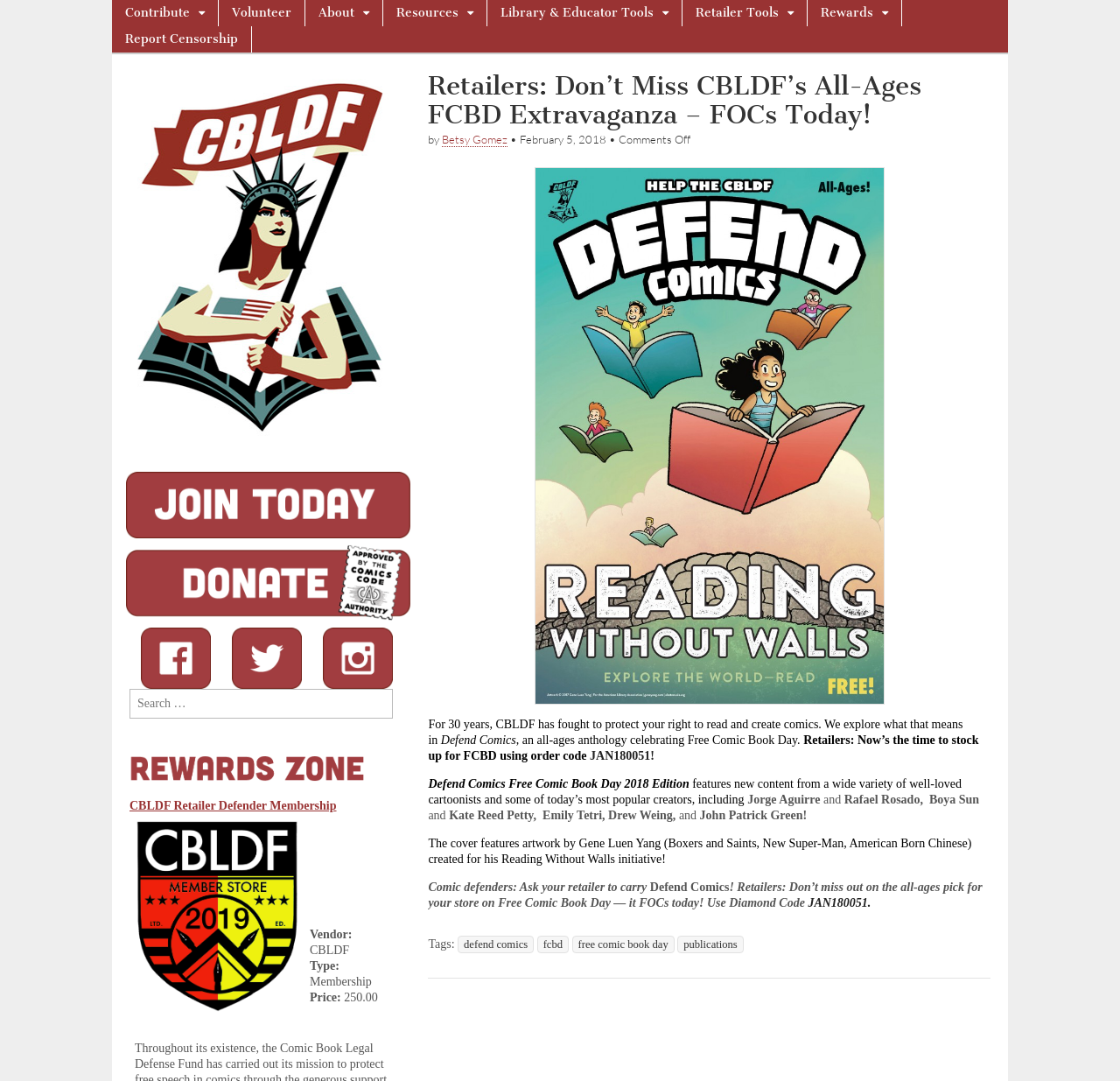What is the name of the organization?
Based on the visual details in the image, please answer the question thoroughly.

I found the answer by looking at the top navigation bar, where I saw a link with the text 'Comic Book Legal Defense Fund'. This suggests that the organization's name is Comic Book Legal Defense Fund.